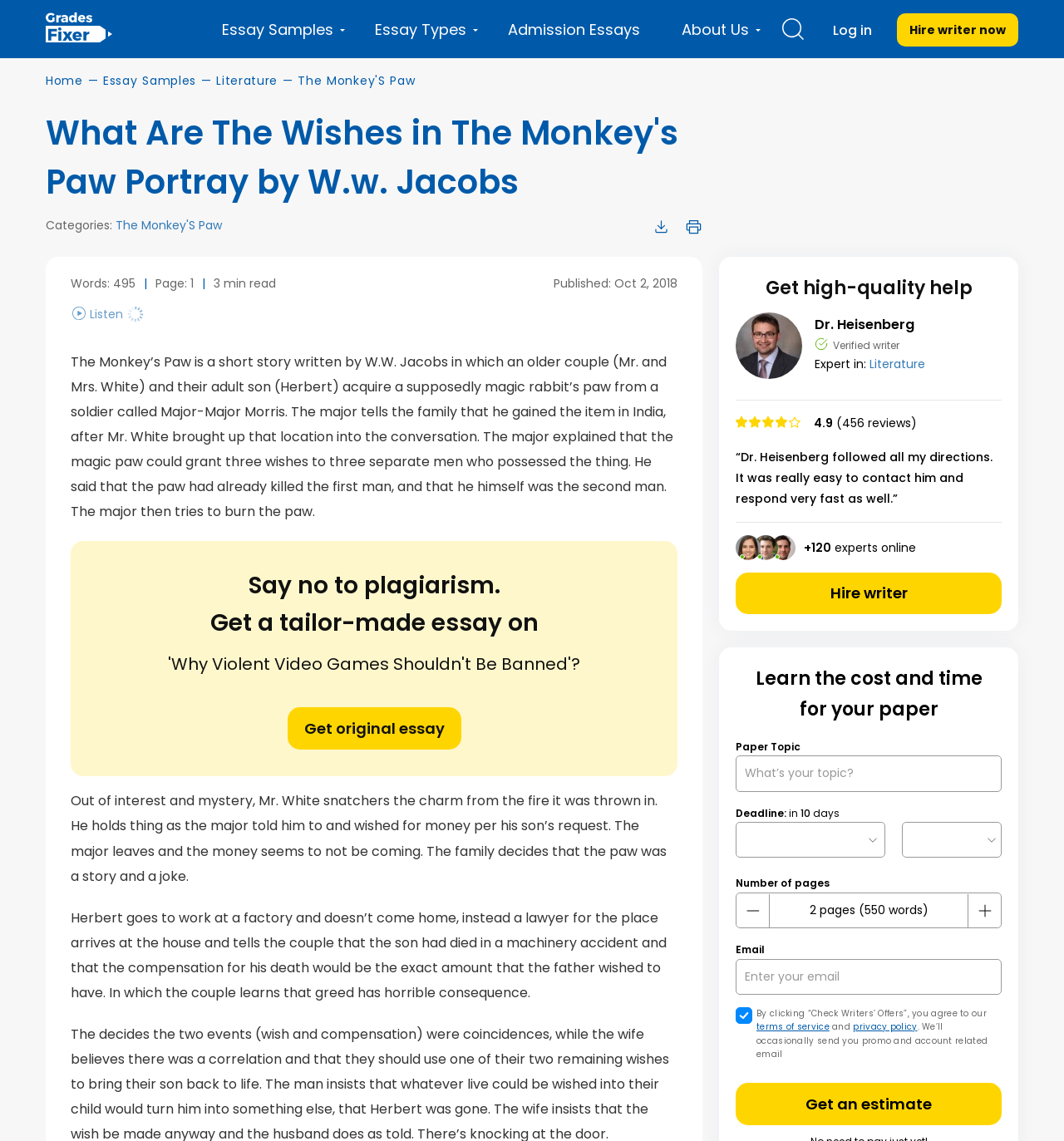How many words are in the essay?
Using the image as a reference, deliver a detailed and thorough answer to the question.

I found the word count by looking at the static text element on the webpage, which says 'Words: 495'.